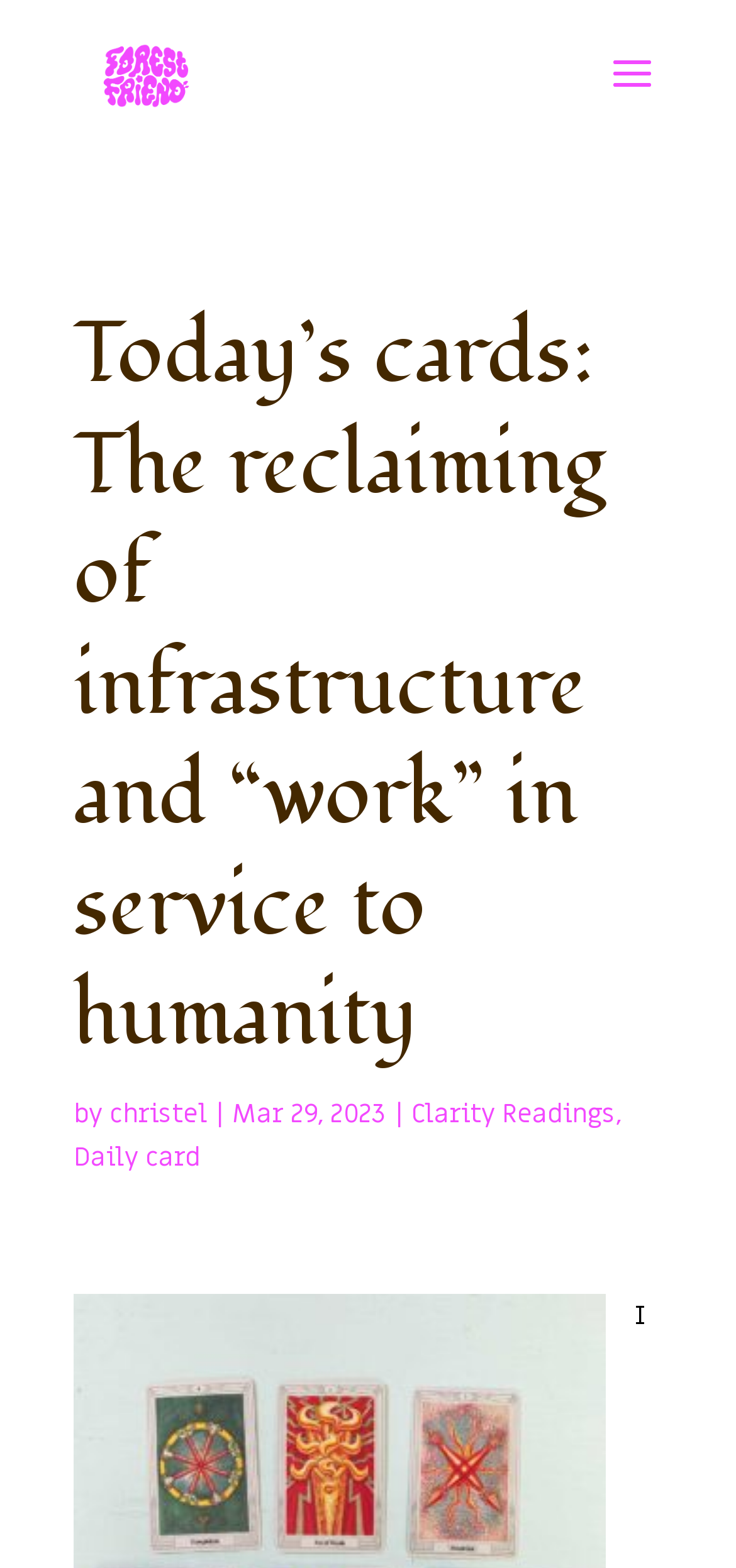Based on the element description alt="Forest Friend Creative Projects", identify the bounding box coordinates for the UI element. The coordinates should be in the format (top-left x, top-left y, bottom-right x, bottom-right y) and within the 0 to 1 range.

[0.121, 0.036, 0.276, 0.057]